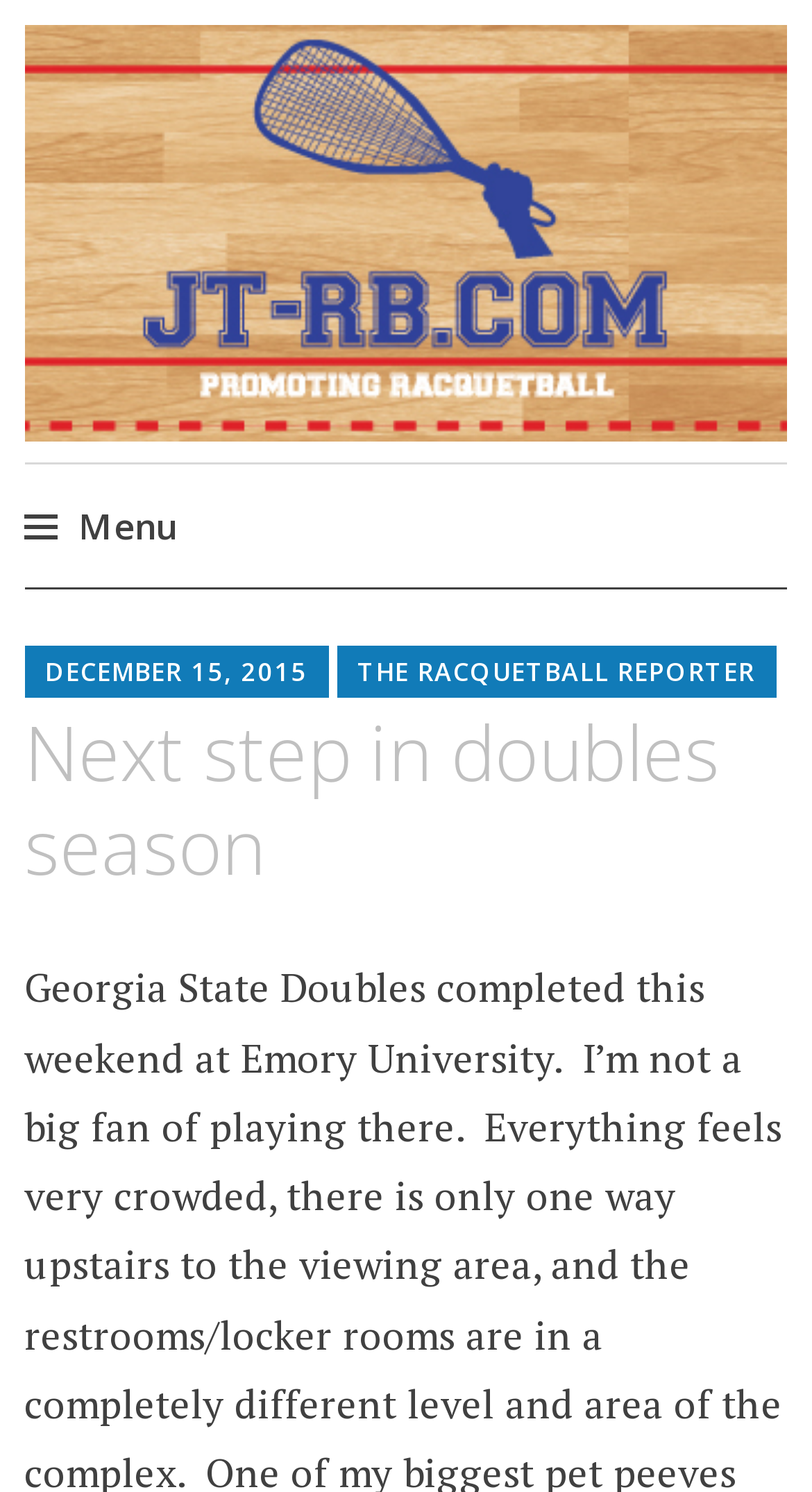Give a succinct answer to this question in a single word or phrase: 
What is the name of the reporter?

THE RACQUETBALL REPORTER